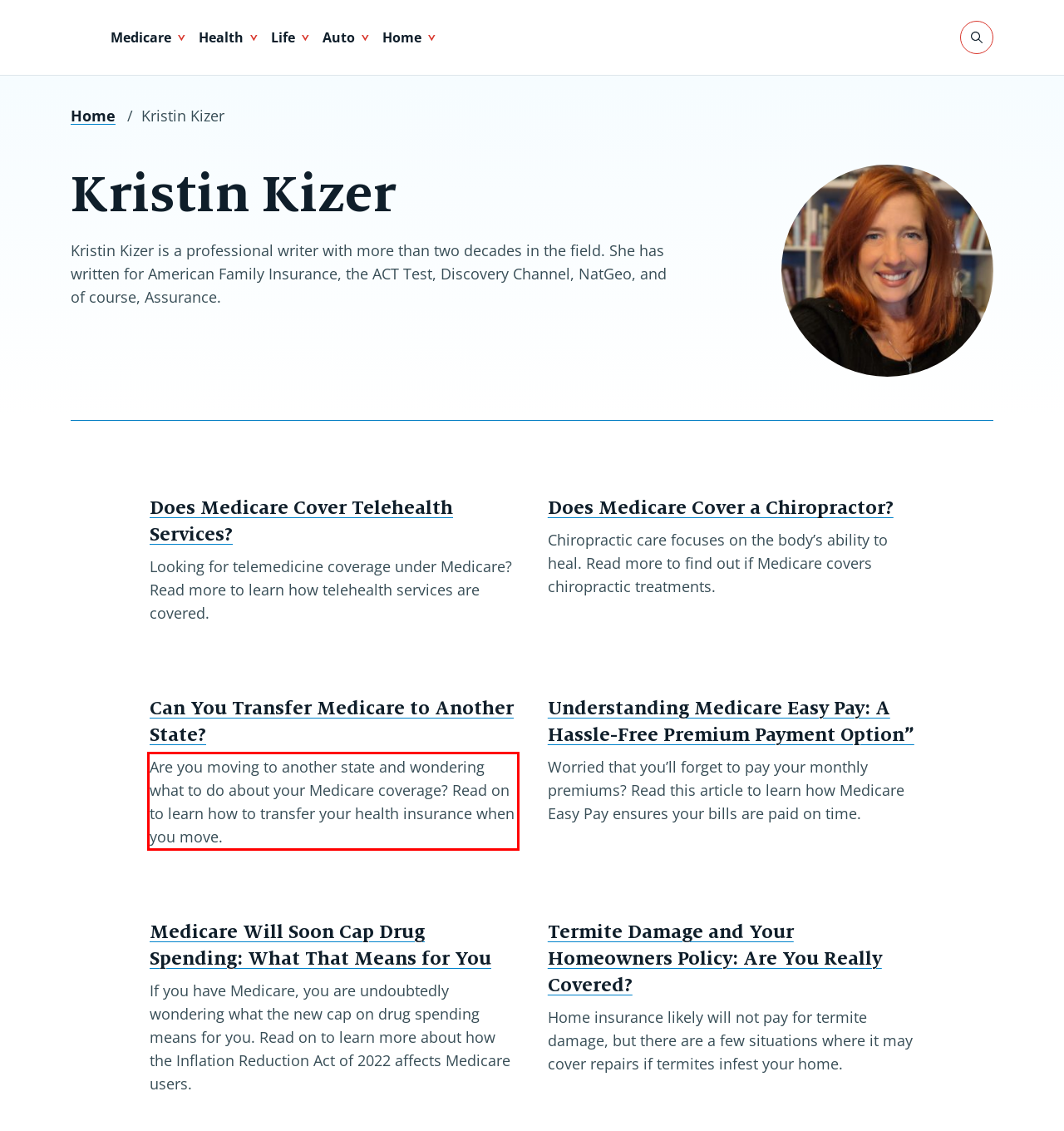Given a webpage screenshot, locate the red bounding box and extract the text content found inside it.

Are you moving to another state and wondering what to do about your Medicare coverage? Read on to learn how to transfer your health insurance when you move.